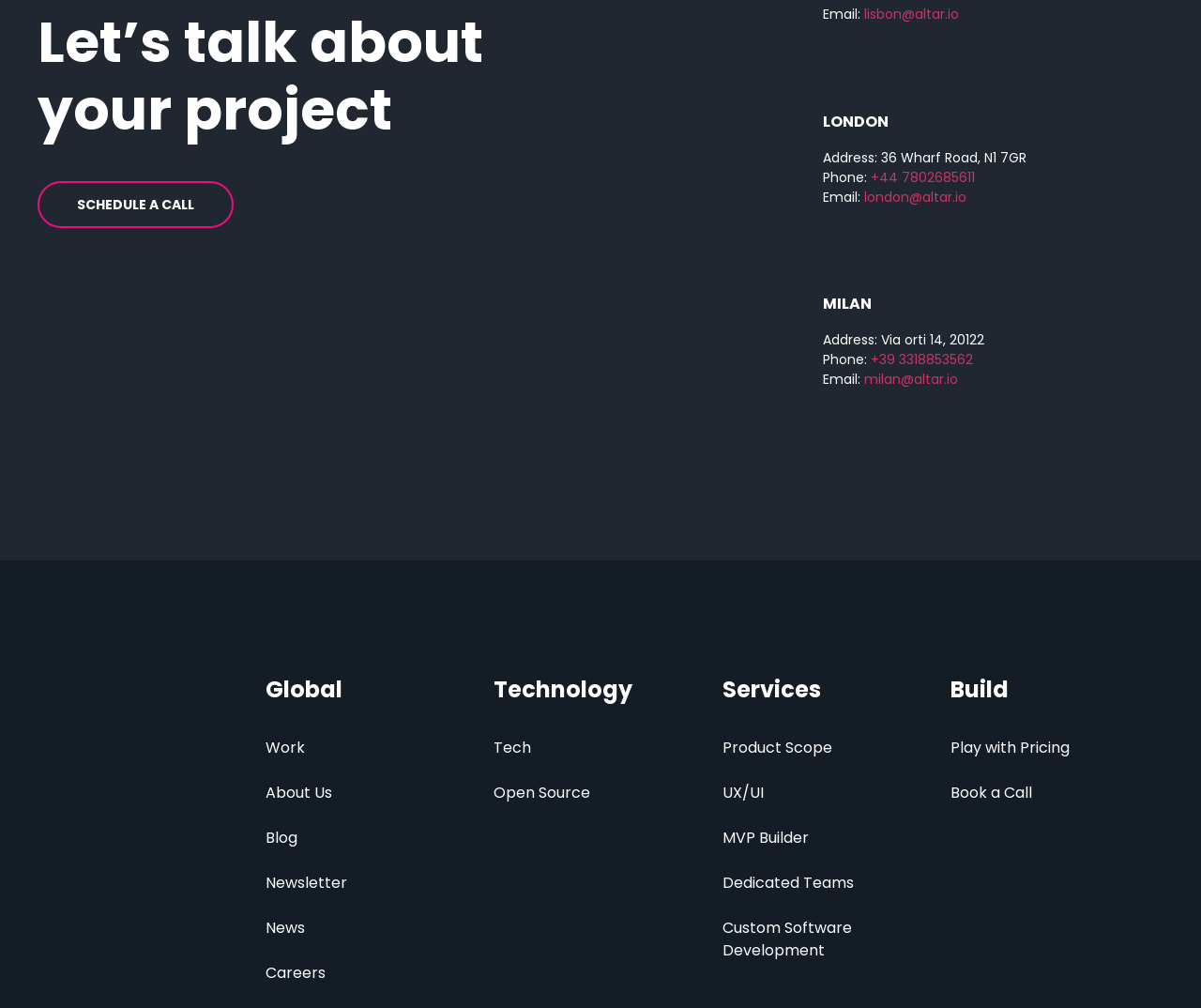Can you show the bounding box coordinates of the region to click on to complete the task described in the instruction: "Schedule a call"?

[0.031, 0.18, 0.195, 0.226]